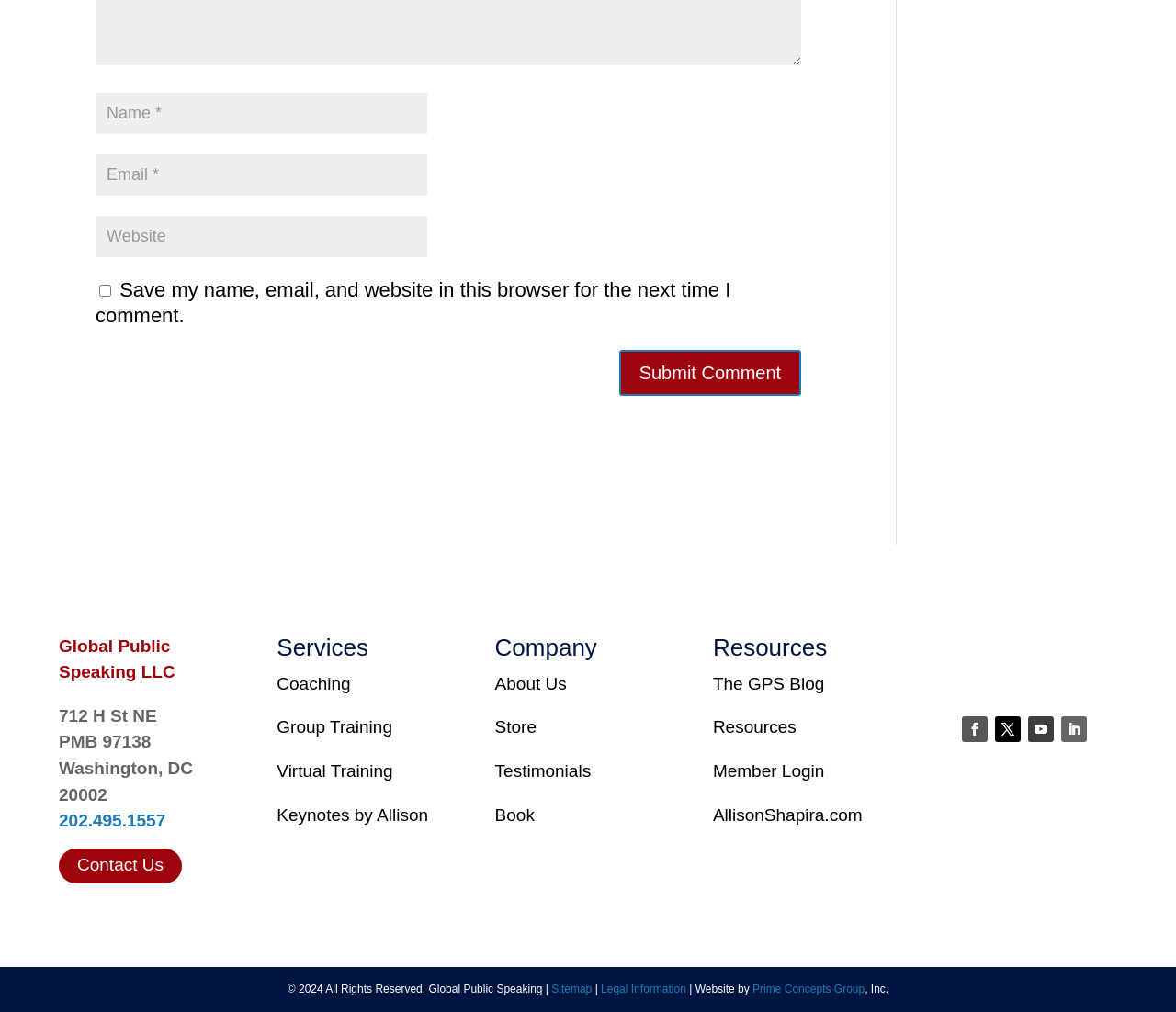Locate the bounding box coordinates of the element that should be clicked to execute the following instruction: "Enter your name".

[0.081, 0.092, 0.363, 0.132]